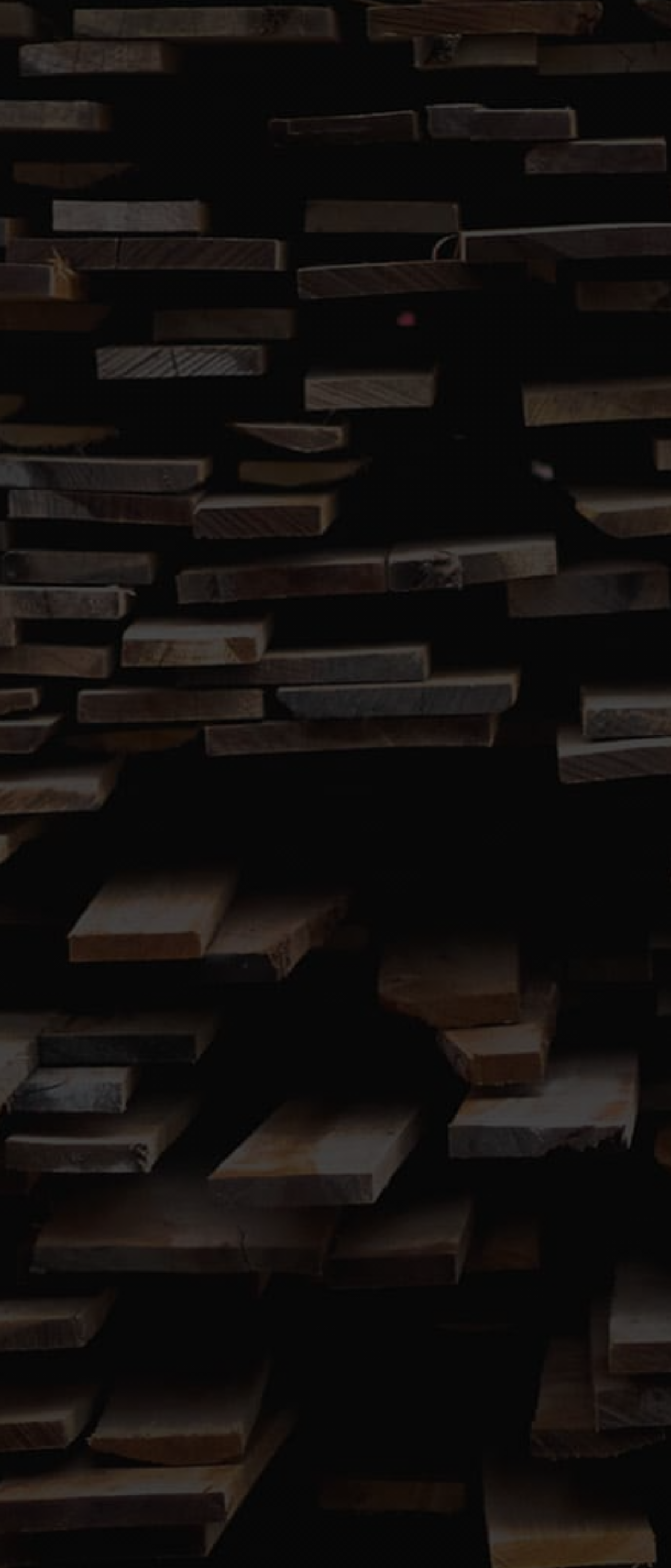How many textboxes are there?
Utilize the image to construct a detailed and well-explained answer.

I counted the number of textbox elements on the page and found four of them. They are all located near the top of the page and are likely used for inputting contact information.